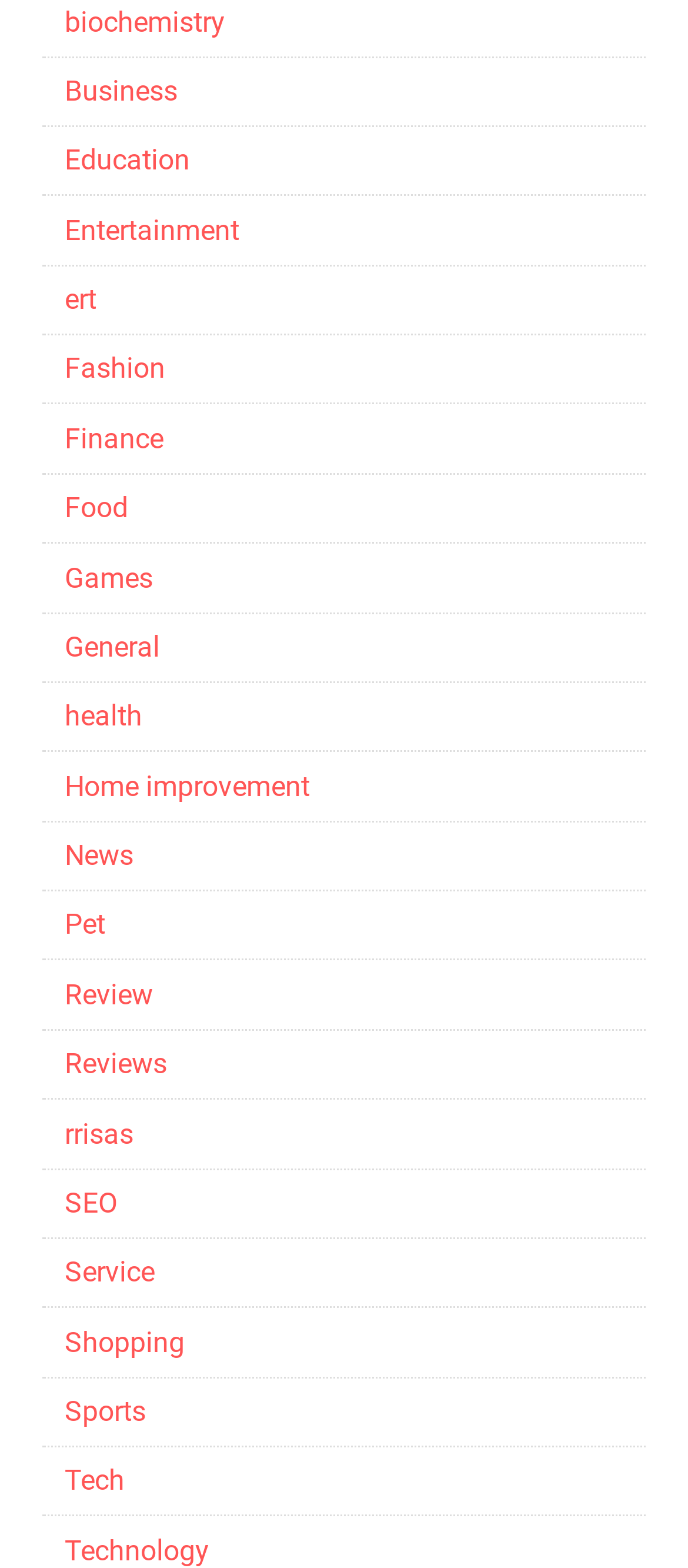Observe the image and answer the following question in detail: What is the first category listed on the webpage?

By analyzing the bounding box coordinates, I determined the vertical positions of the elements. The element with the smallest y1 coordinate is the 'biochemistry' link, which indicates that it is the first category listed on the webpage.